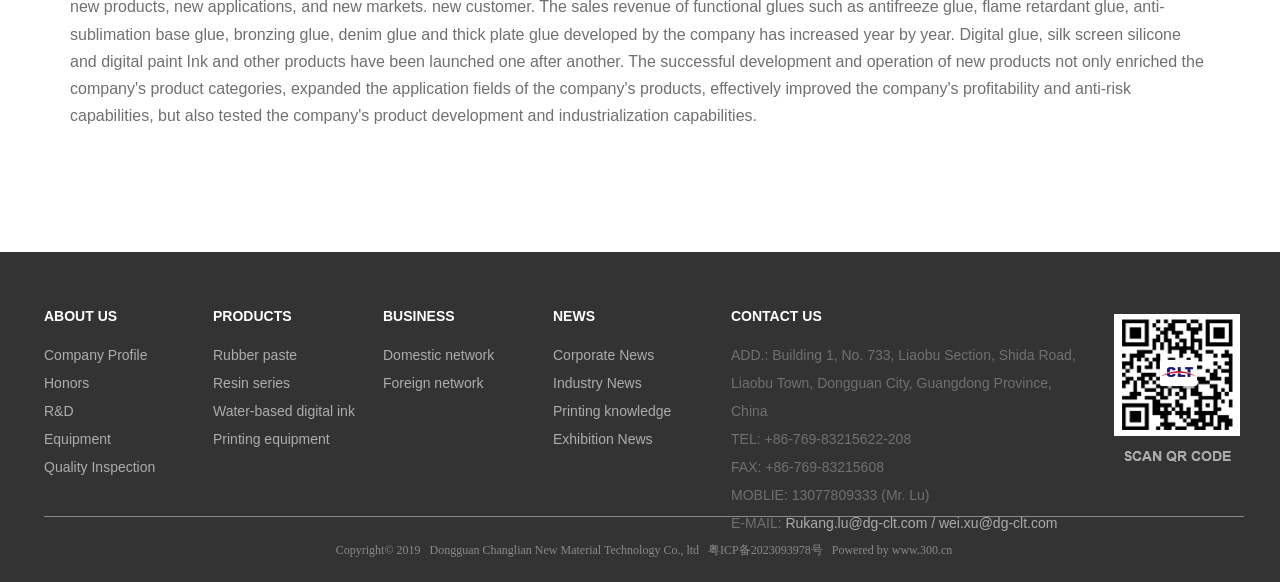Please identify the bounding box coordinates of the element that needs to be clicked to execute the following command: "Check Corporate News". Provide the bounding box using four float numbers between 0 and 1, formatted as [left, top, right, bottom].

[0.432, 0.595, 0.511, 0.623]